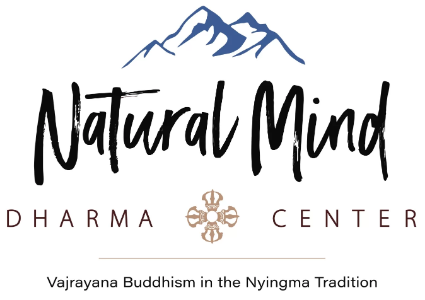What tradition of Buddhism does the Natural Mind Dharma Center follow?
Carefully analyze the image and provide a detailed answer to the question.

The image showcases the logo of the Natural Mind Dharma Center, a sanctuary dedicated to the teachings and practice of Vajrayana Buddhism within the Nyingma tradition, which is a specific tradition of Buddhism that the center follows.